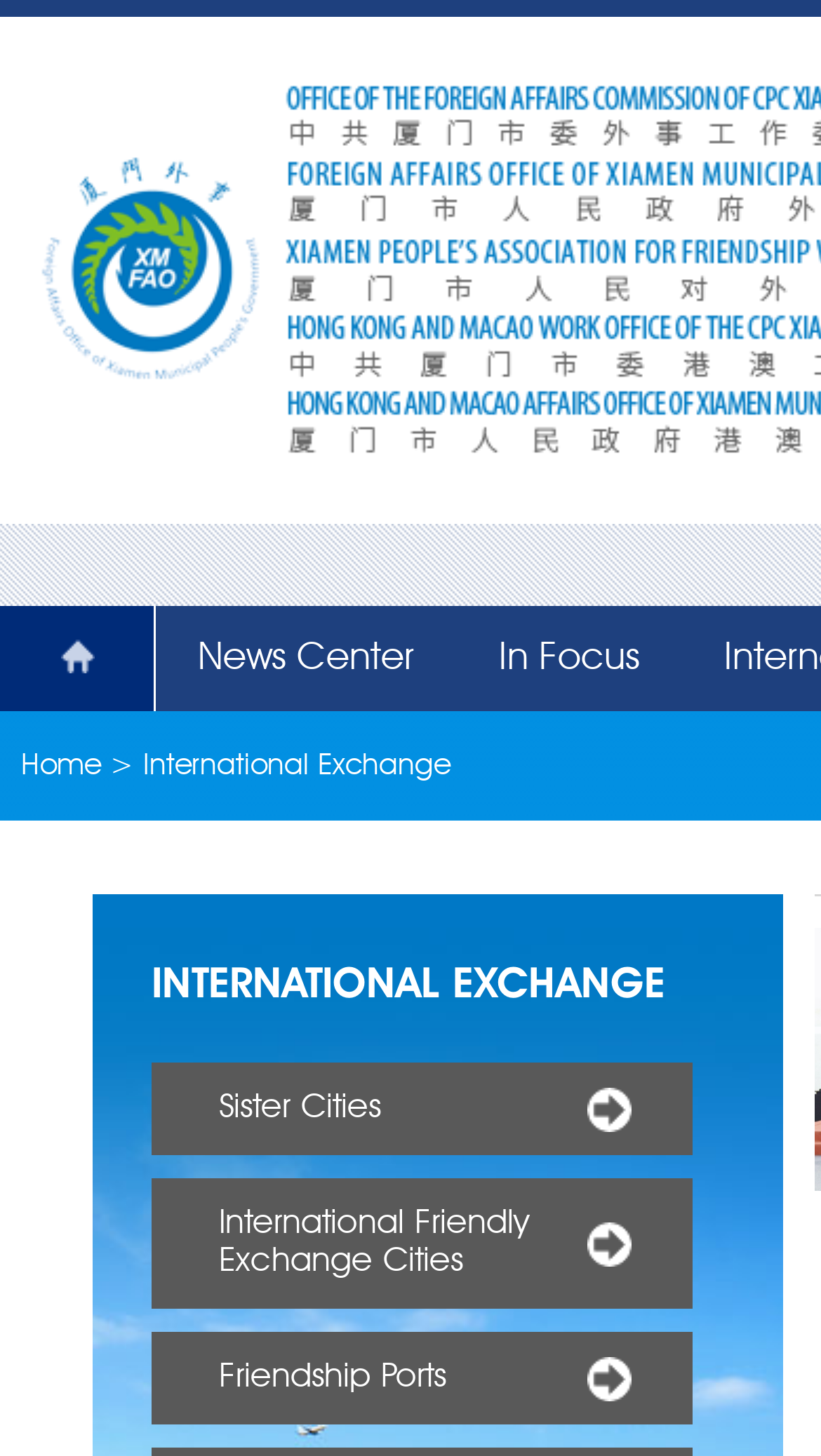Find the bounding box of the web element that fits this description: "International Friendly Exchange Cities".

[0.185, 0.809, 0.767, 0.899]